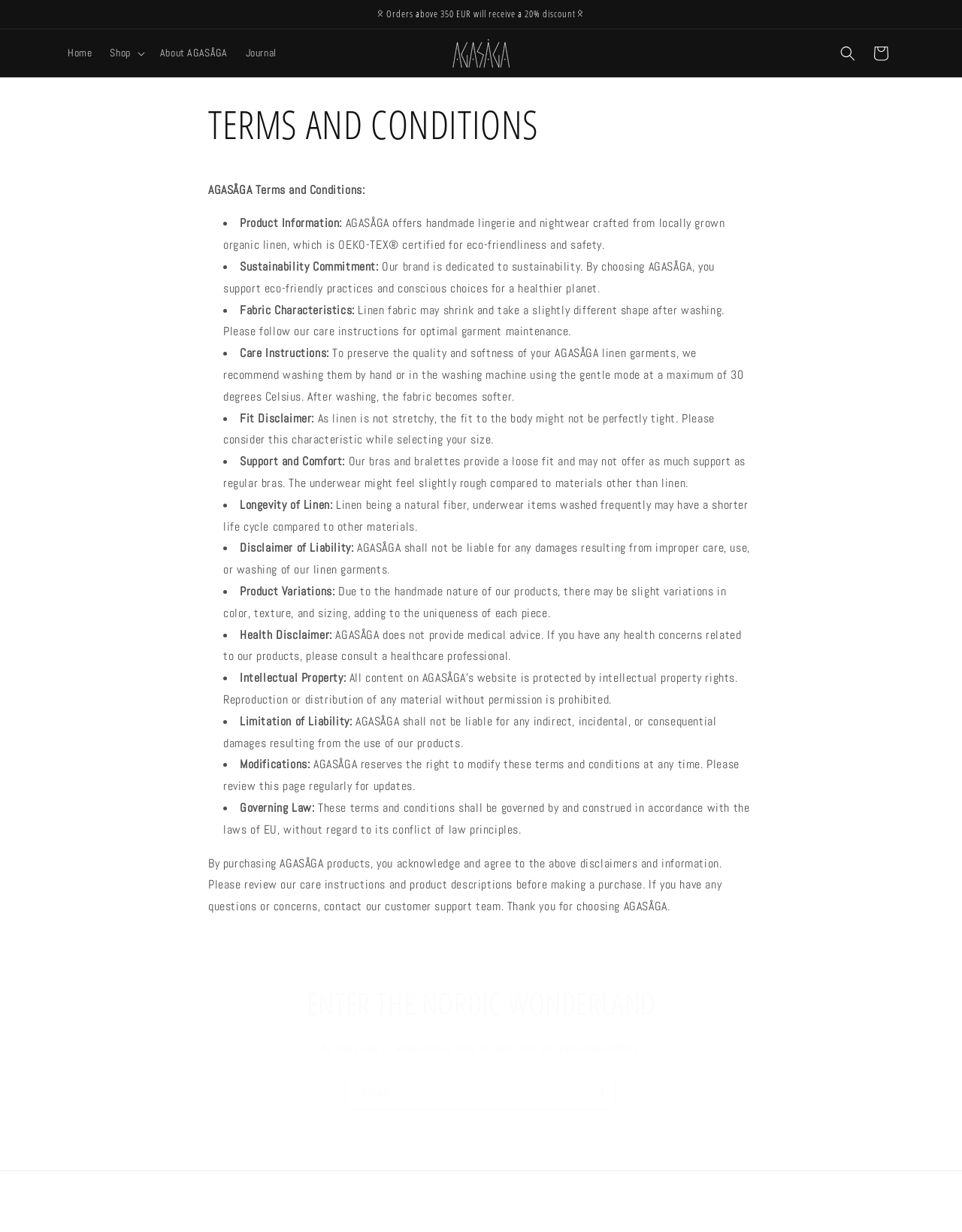Identify the bounding box coordinates for the region of the element that should be clicked to carry out the instruction: "Click the 'Home' link". The bounding box coordinates should be four float numbers between 0 and 1, i.e., [left, top, right, bottom].

[0.061, 0.03, 0.105, 0.056]